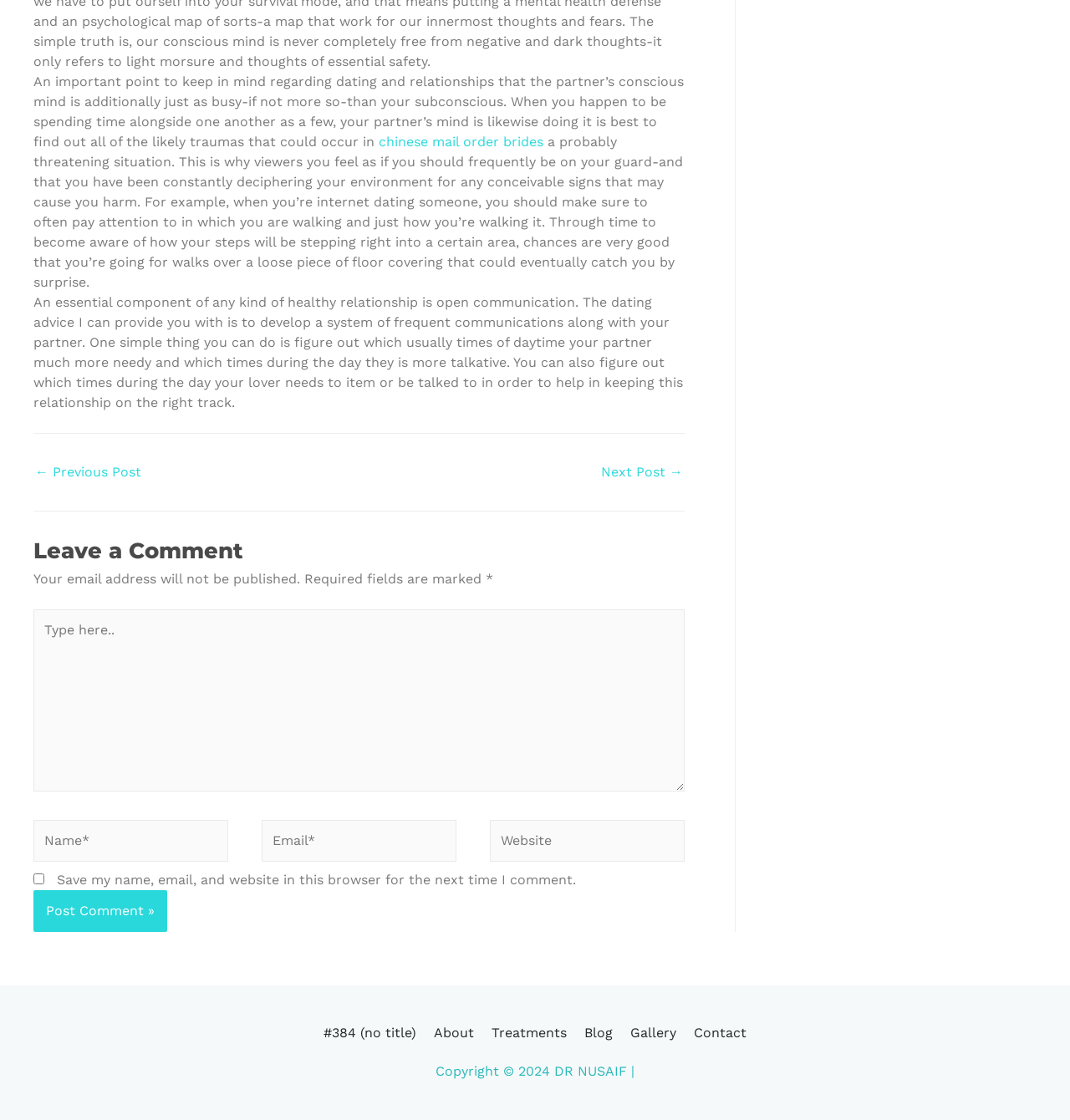Indicate the bounding box coordinates of the element that needs to be clicked to satisfy the following instruction: "Click the 'Post Comment »' button". The coordinates should be four float numbers between 0 and 1, i.e., [left, top, right, bottom].

[0.031, 0.795, 0.156, 0.832]